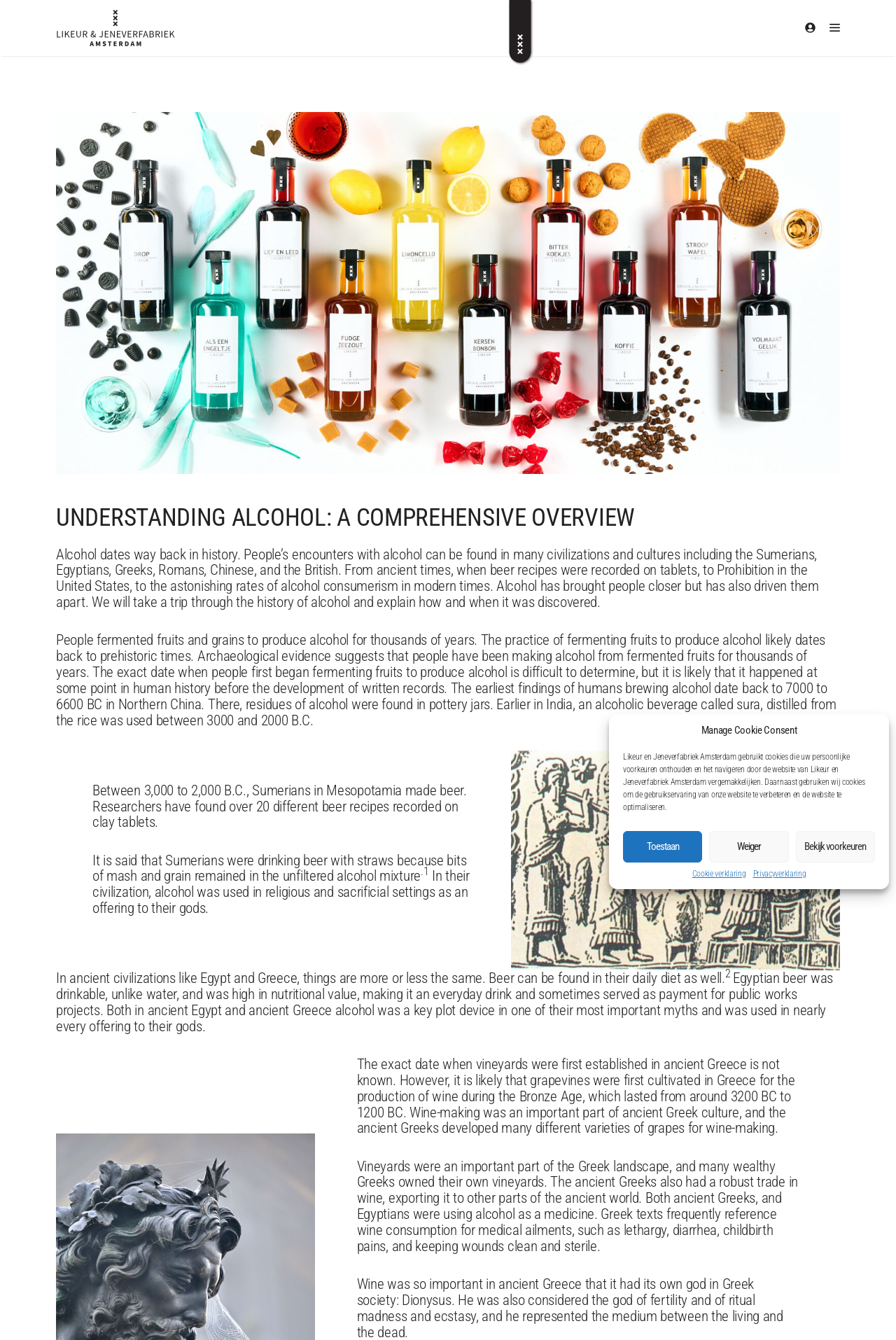Locate the bounding box of the user interface element based on this description: "title="Likeur en Jeneverfabriek Amsterdam"".

[0.062, 0.0, 0.195, 0.042]